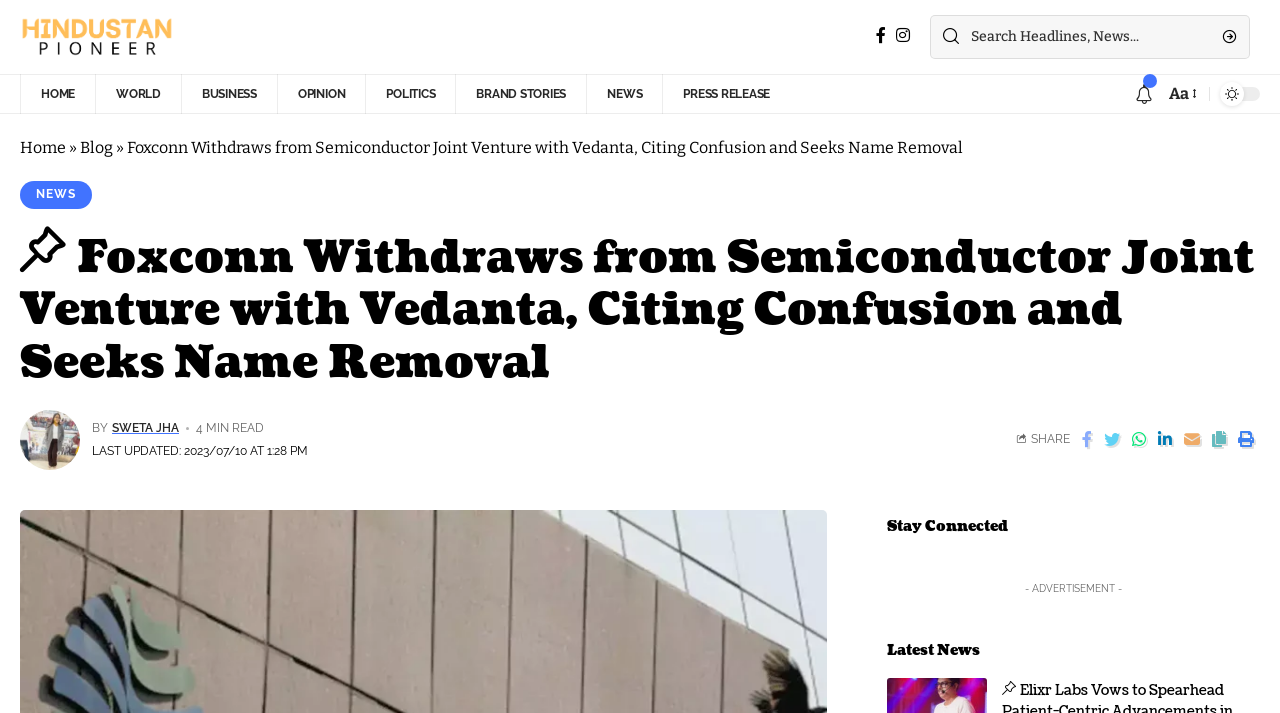Please determine the bounding box coordinates of the clickable area required to carry out the following instruction: "Read the latest news". The coordinates must be four float numbers between 0 and 1, represented as [left, top, right, bottom].

[0.693, 0.889, 0.765, 0.909]